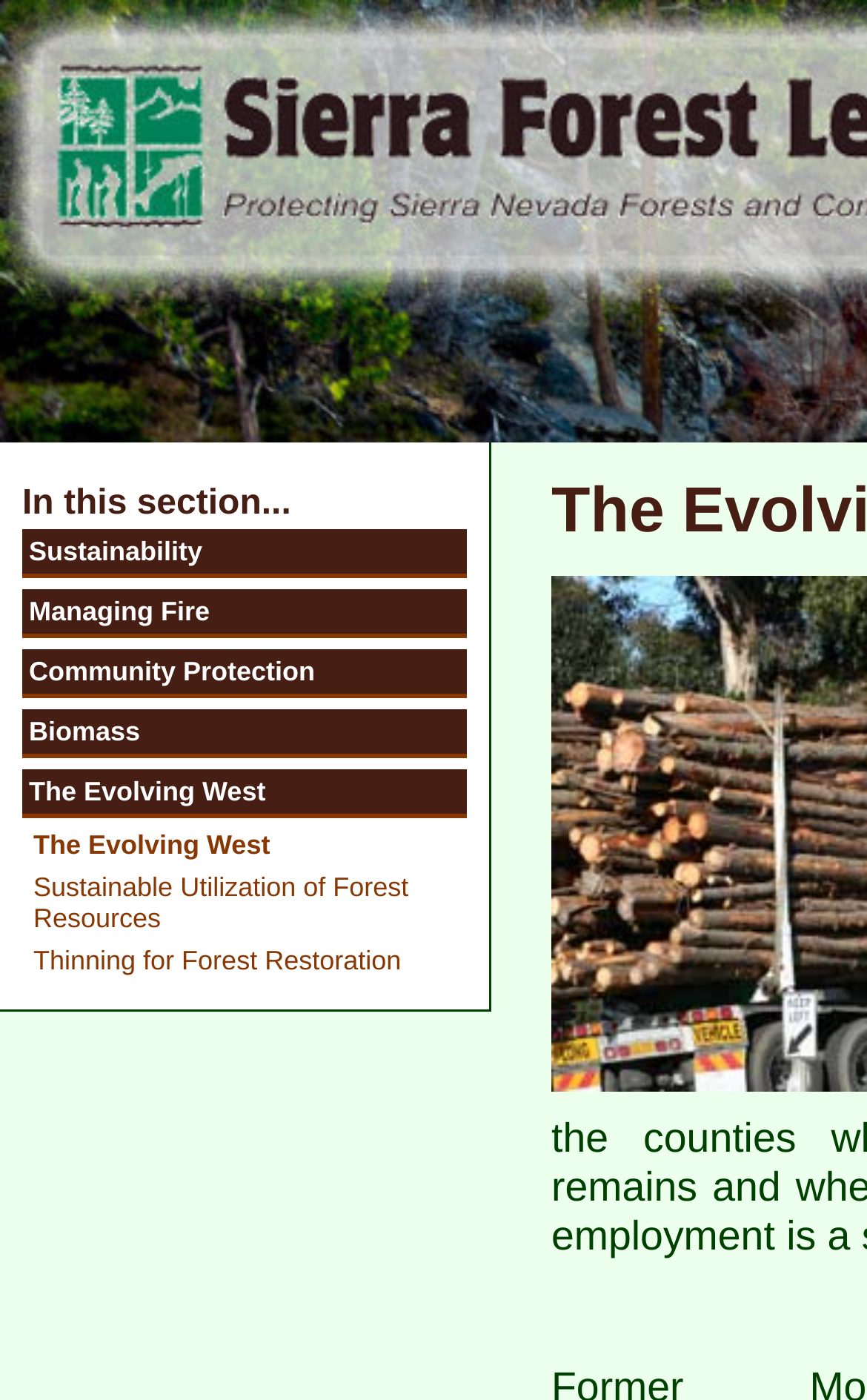Locate and extract the text of the main heading on the webpage.

The Evolving West